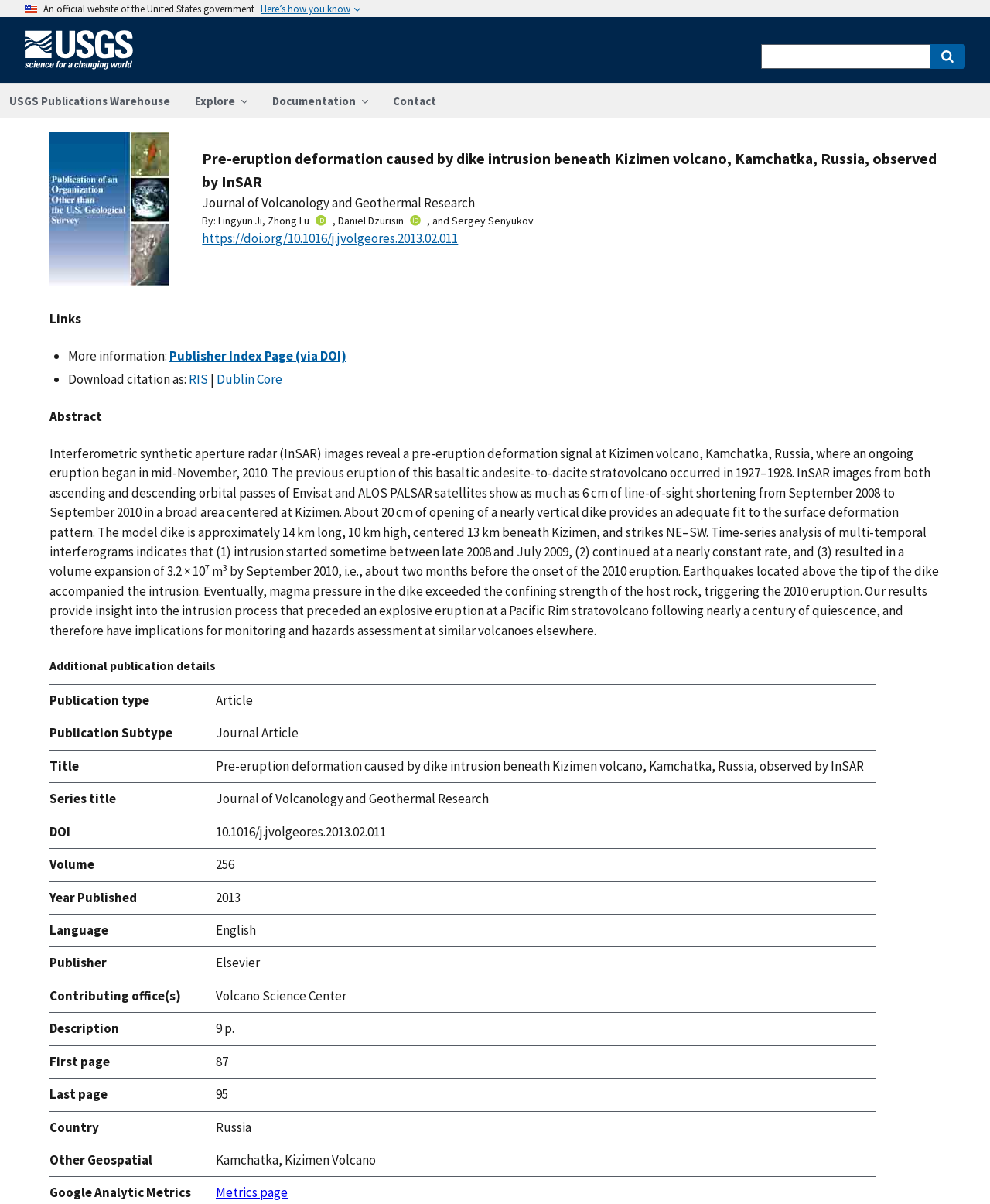Using a single word or phrase, answer the following question: 
What is the type of research article?

Journal Article